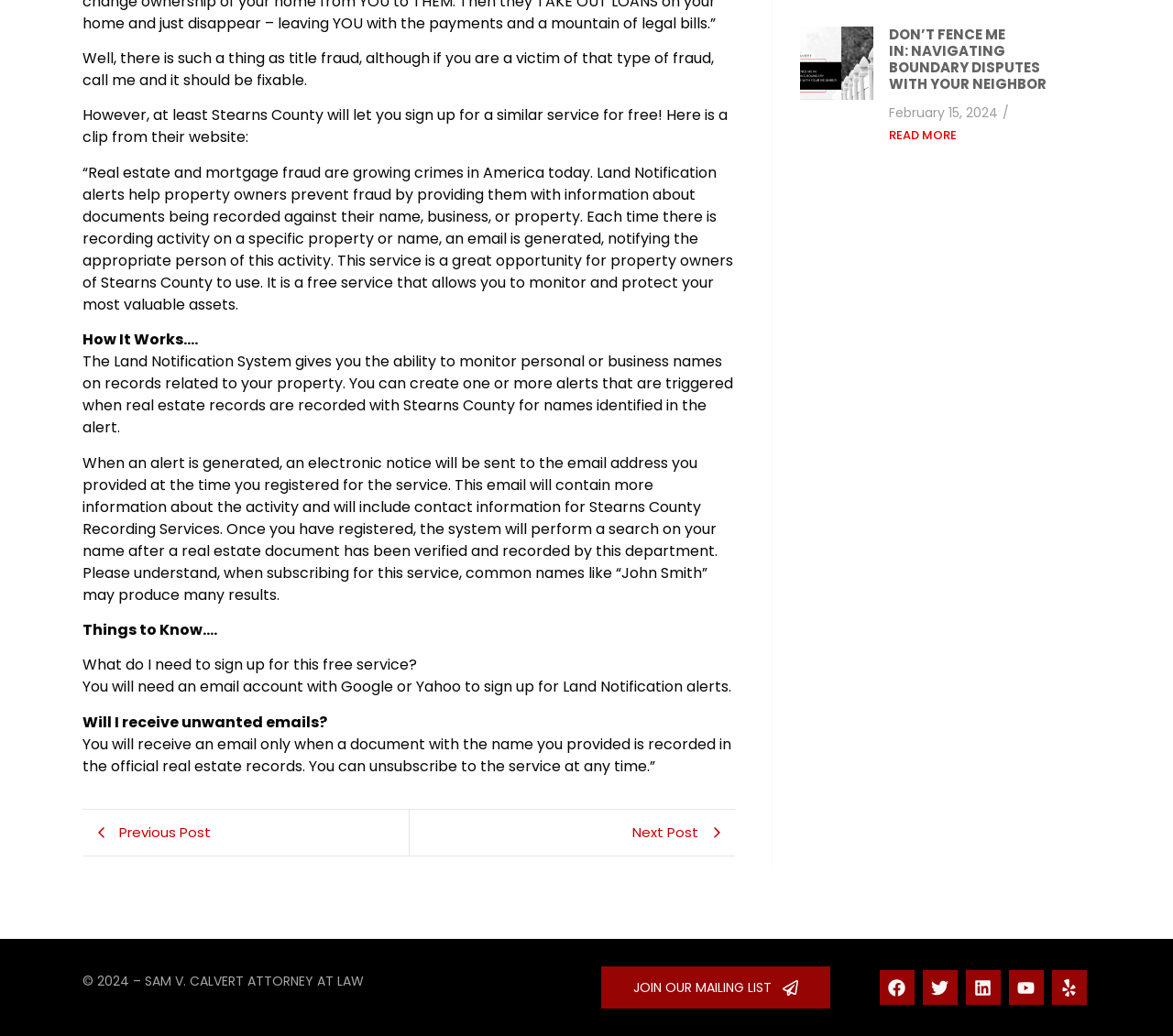Show the bounding box coordinates for the HTML element described as: "Youtube".

[0.86, 0.936, 0.89, 0.97]